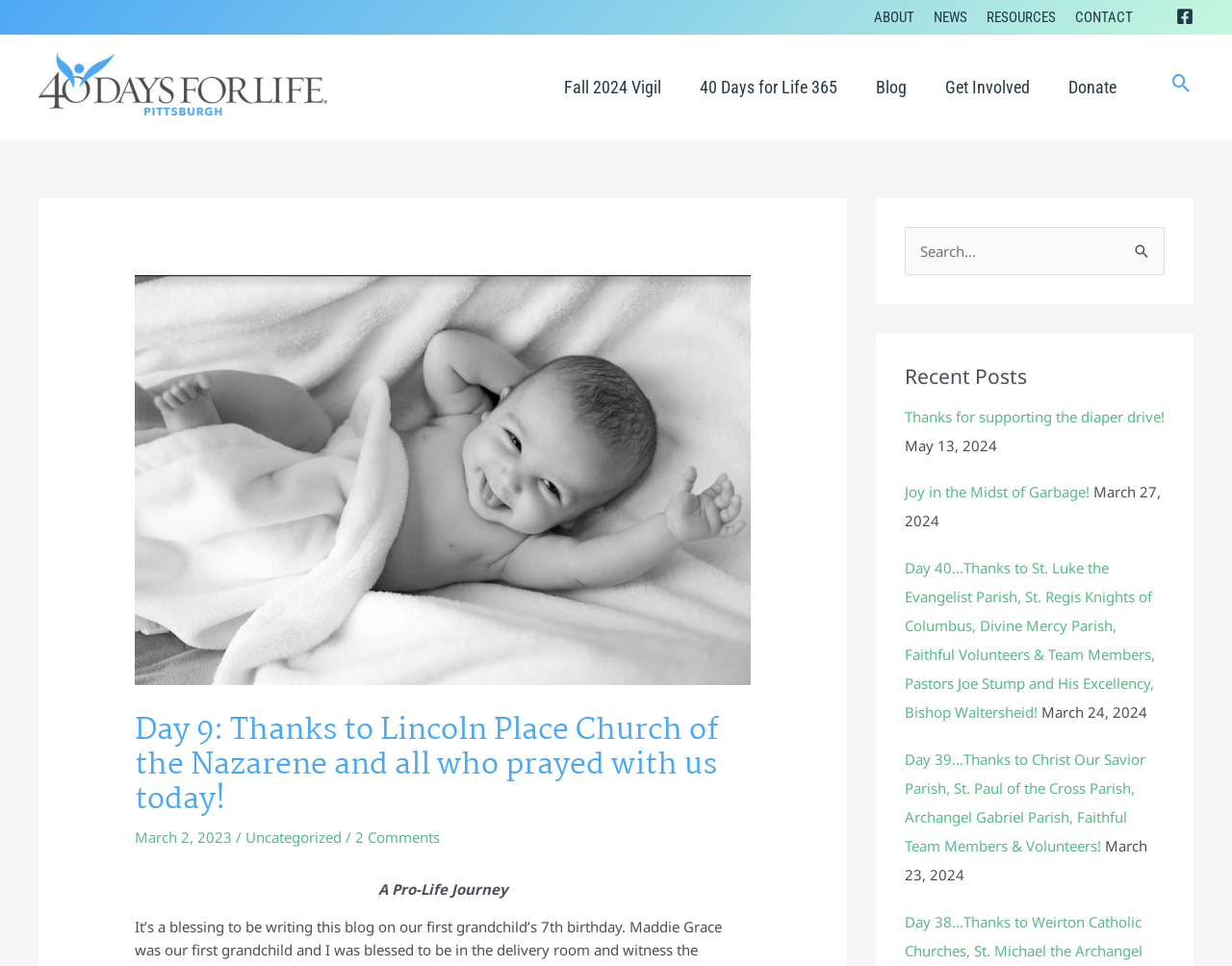Find the bounding box of the element with the following description: "parent_node: Search for: value="Search"". The coordinates must be four float numbers between 0 and 1, formatted as [left, top, right, bottom].

[0.91, 0.235, 0.945, 0.276]